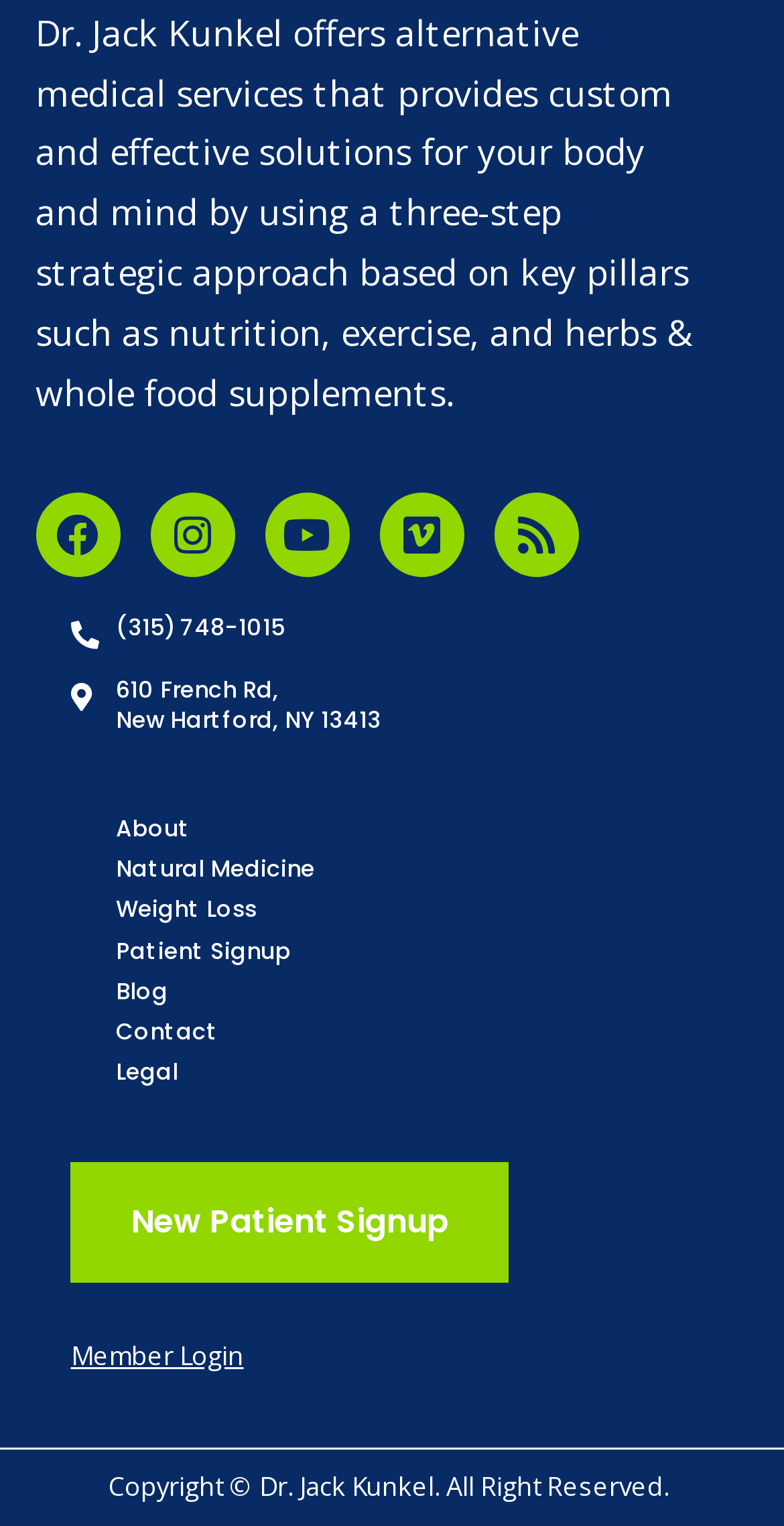Provide a brief response to the question using a single word or phrase: 
What is Dr. Jack Kunkel's approach to alternative medical services?

Three-step strategic approach